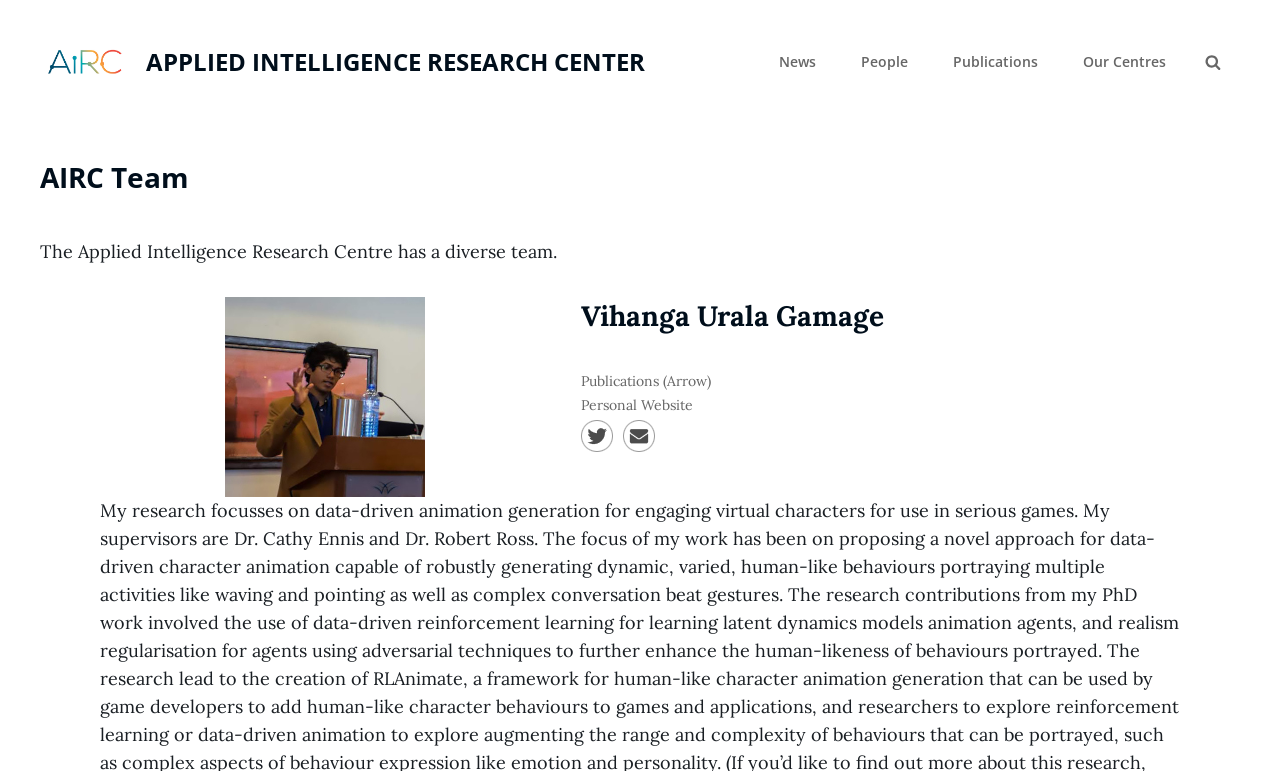Based on the element description, predict the bounding box coordinates (top-left x, top-left y, bottom-right x, bottom-right y) for the UI element in the screenshot: Log In

None